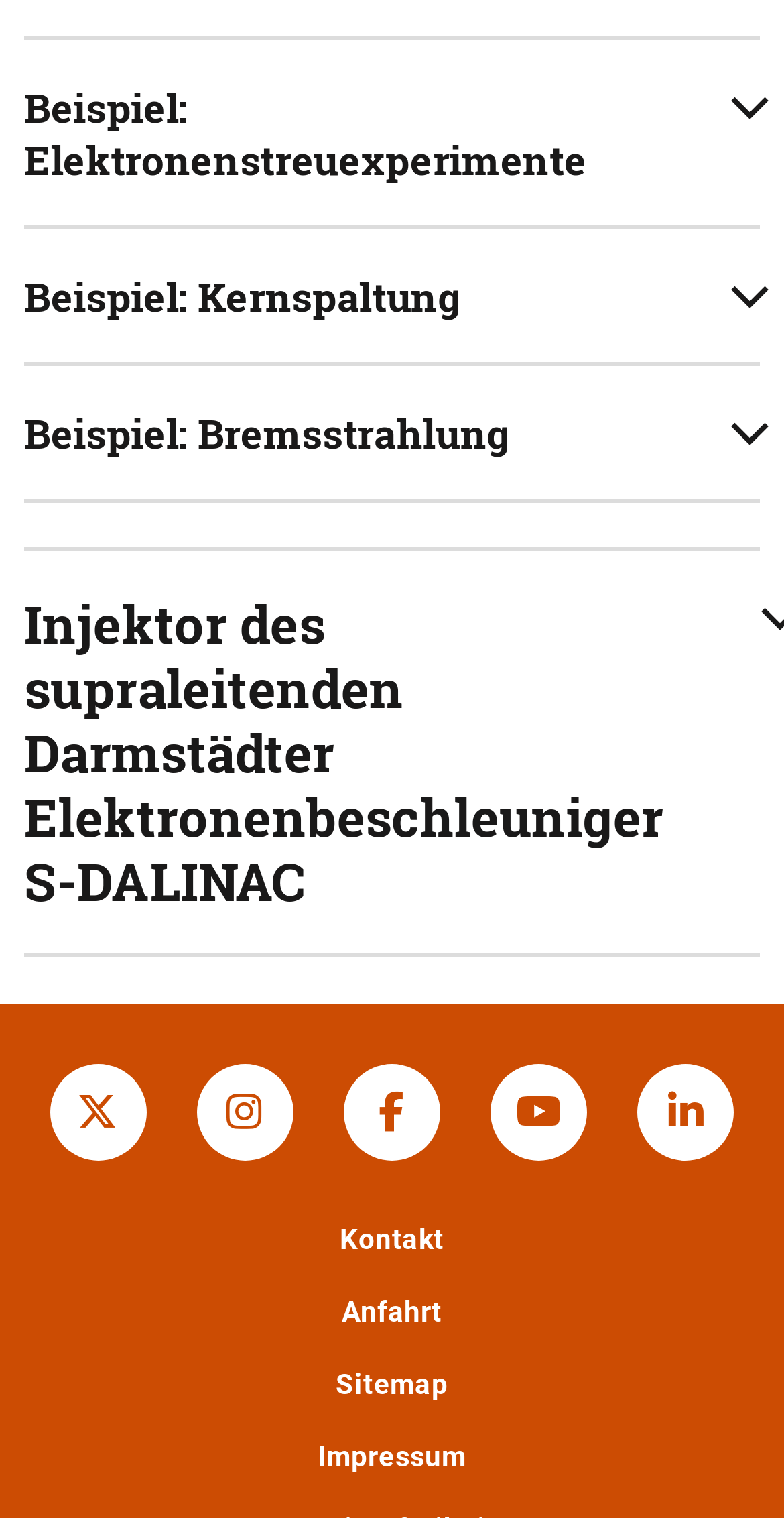Please locate the bounding box coordinates of the element's region that needs to be clicked to follow the instruction: "Expand the Injektor des supraleitenden Darmstädter Elektronenbeschleuniger S-DALINAC section". The bounding box coordinates should be provided as four float numbers between 0 and 1, i.e., [left, top, right, bottom].

[0.015, 0.39, 0.985, 0.602]